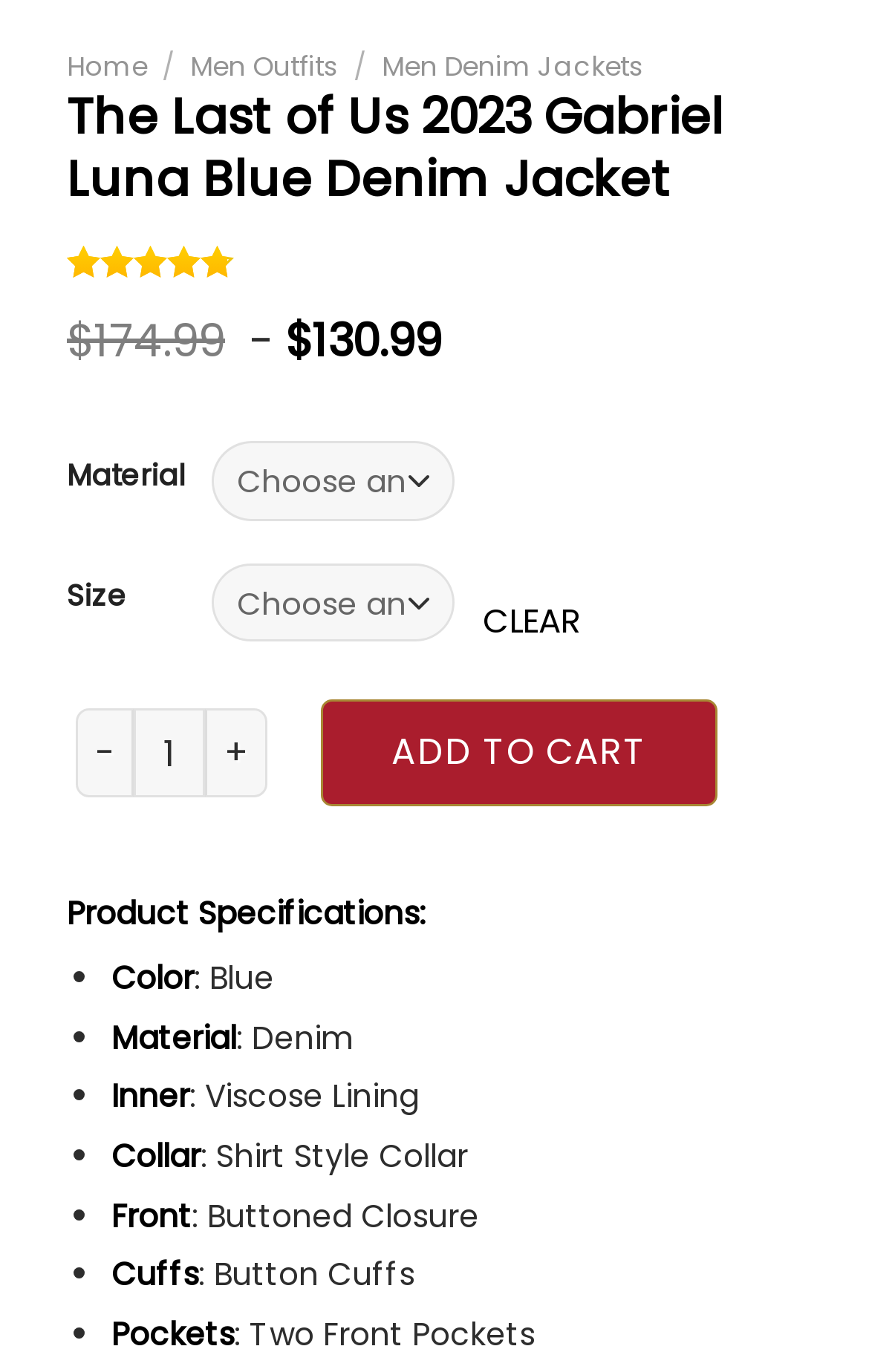Analyze the image and provide a detailed answer to the question: How many front pockets does the product have?

I found the number of front pockets by looking at the list of product specifications, specifically the list item with the text 'Pockets: Two Front Pockets'.